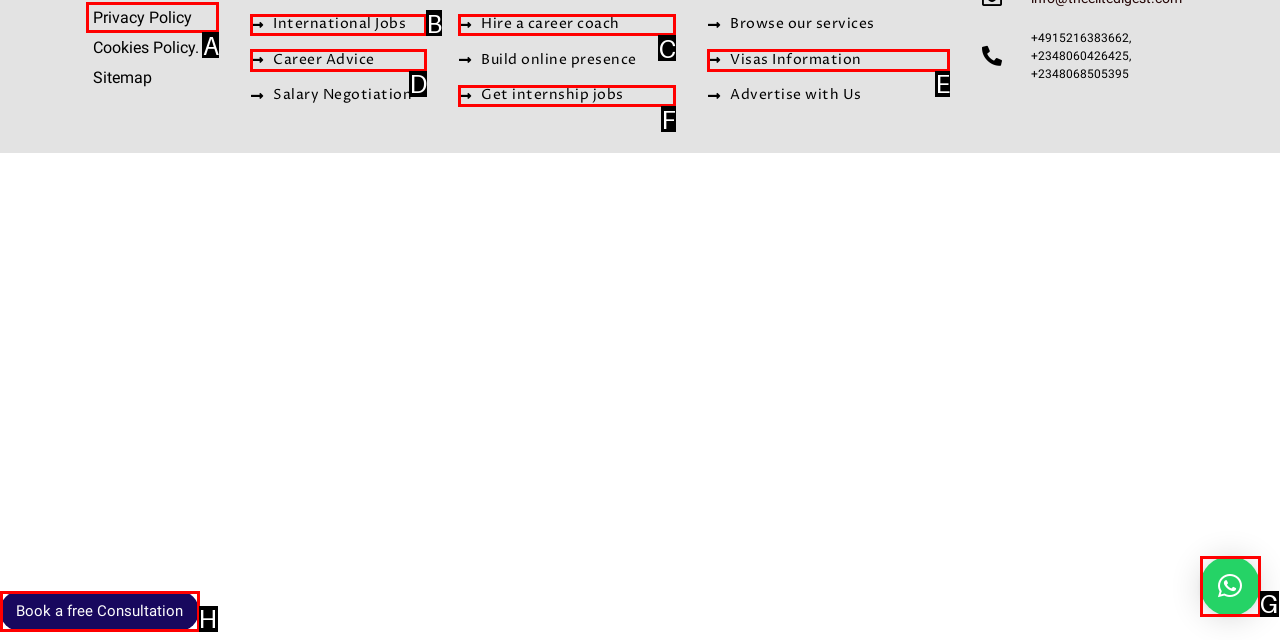Refer to the description: Get internship jobs and choose the option that best fits. Provide the letter of that option directly from the options.

F